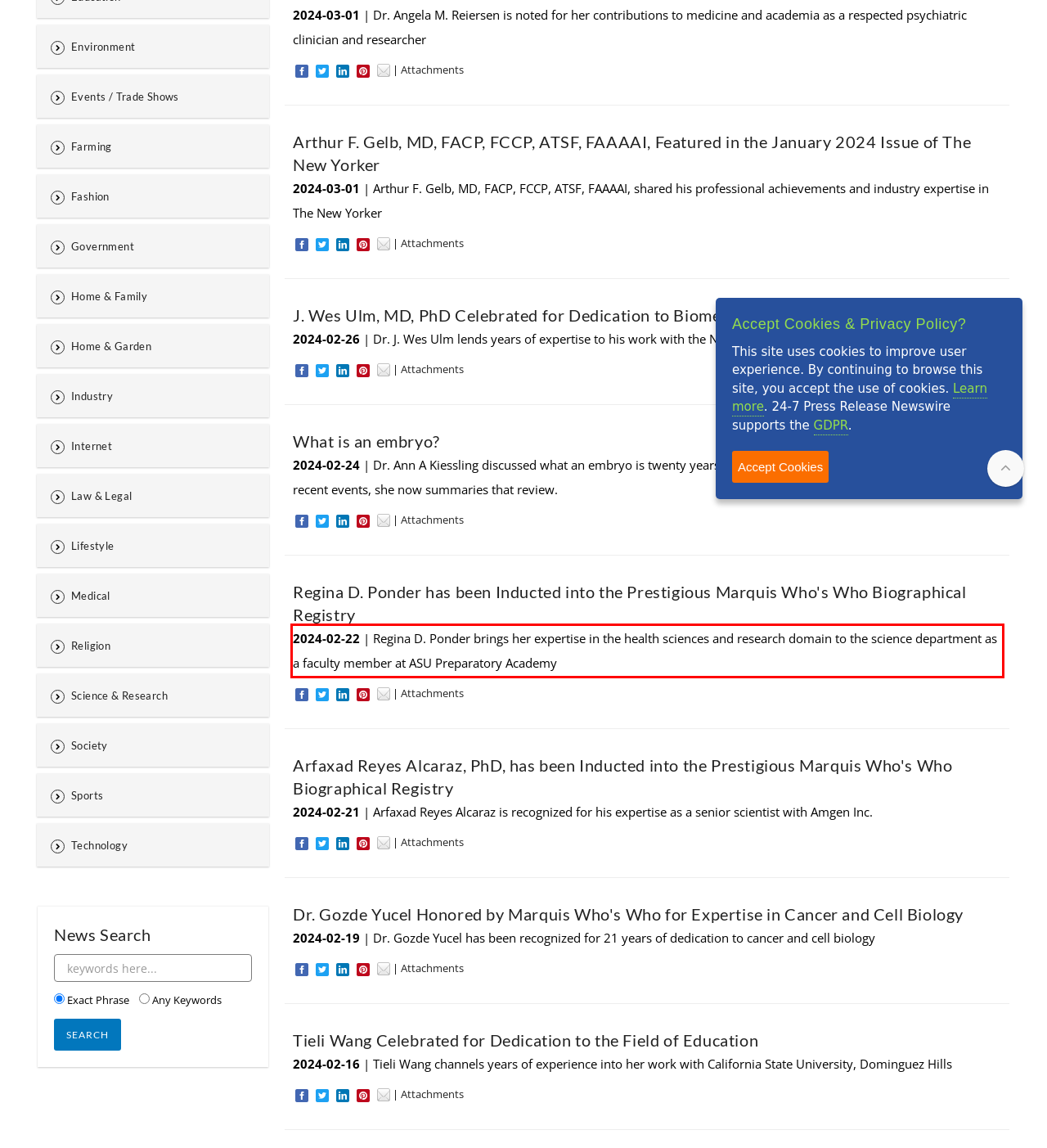Using the webpage screenshot, recognize and capture the text within the red bounding box.

2024-02-22 | Regina D. Ponder brings her expertise in the health sciences and research domain to the science department as a faculty member at ASU Preparatory Academy